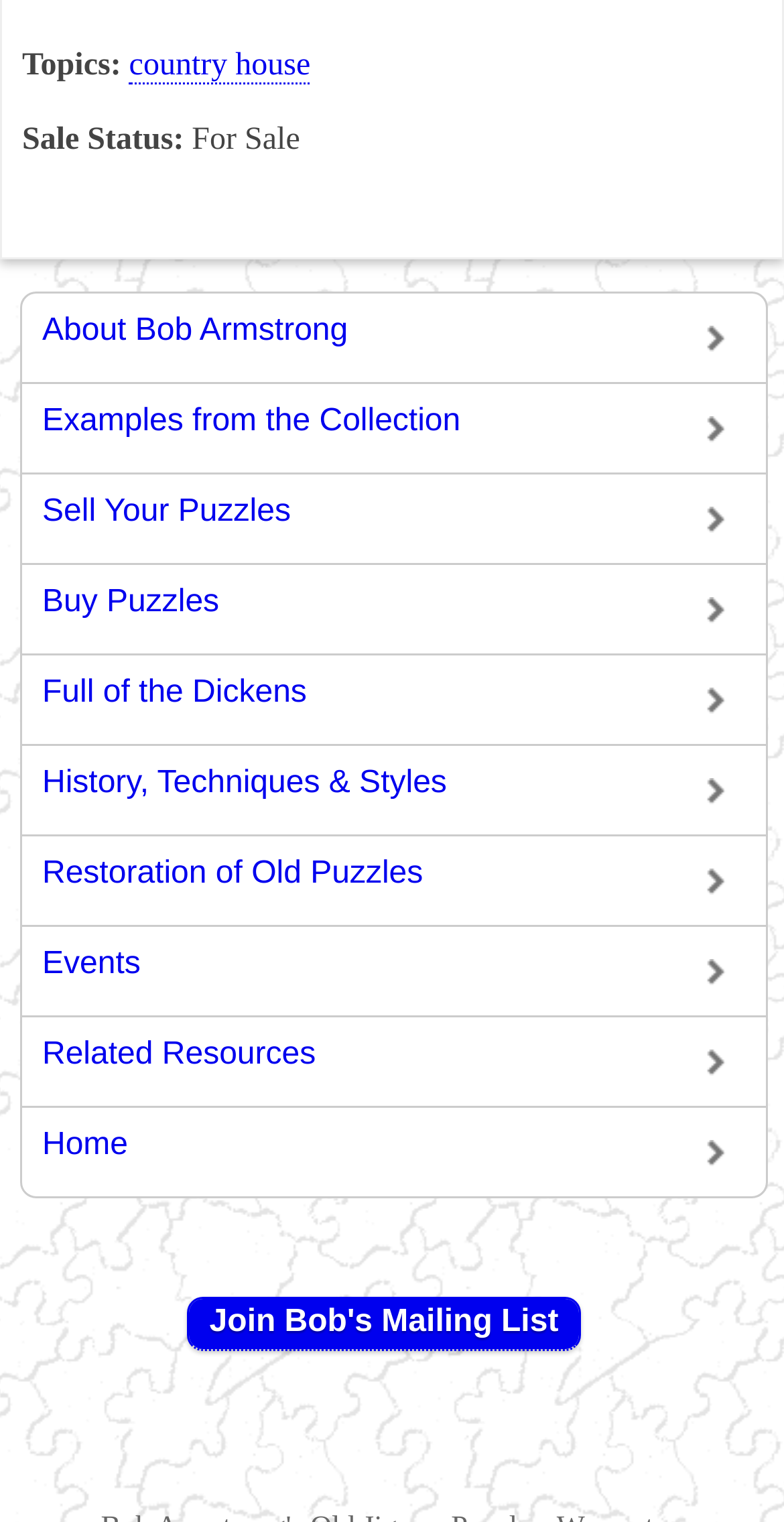Highlight the bounding box coordinates of the region I should click on to meet the following instruction: "View topics".

[0.028, 0.032, 0.165, 0.054]